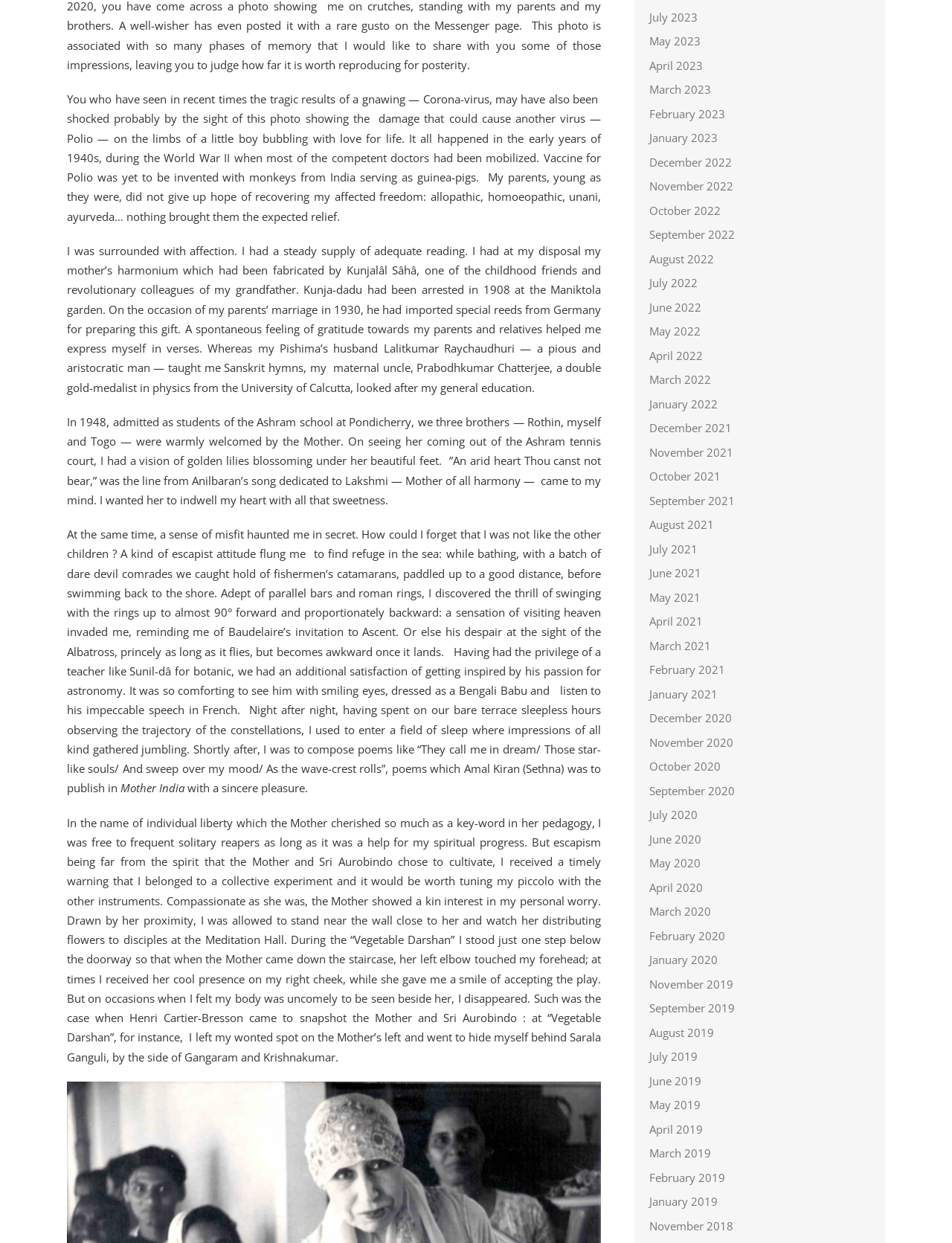Find the bounding box coordinates of the element to click in order to complete this instruction: "Click on May 2023". The bounding box coordinates must be four float numbers between 0 and 1, denoted as [left, top, right, bottom].

[0.682, 0.027, 0.736, 0.039]